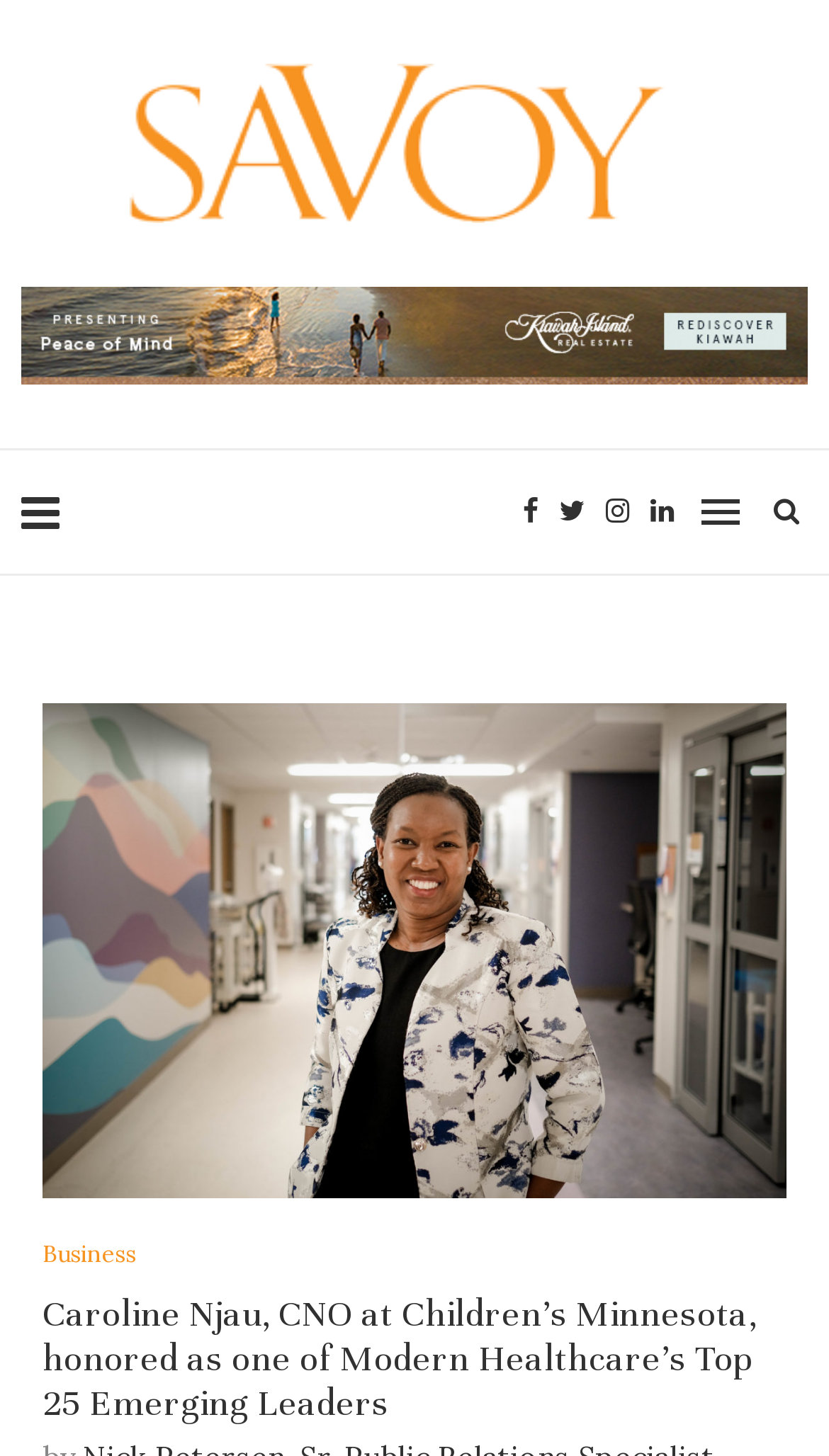Provide the bounding box for the UI element matching this description: "parent_node: Business".

[0.051, 0.483, 0.949, 0.823]